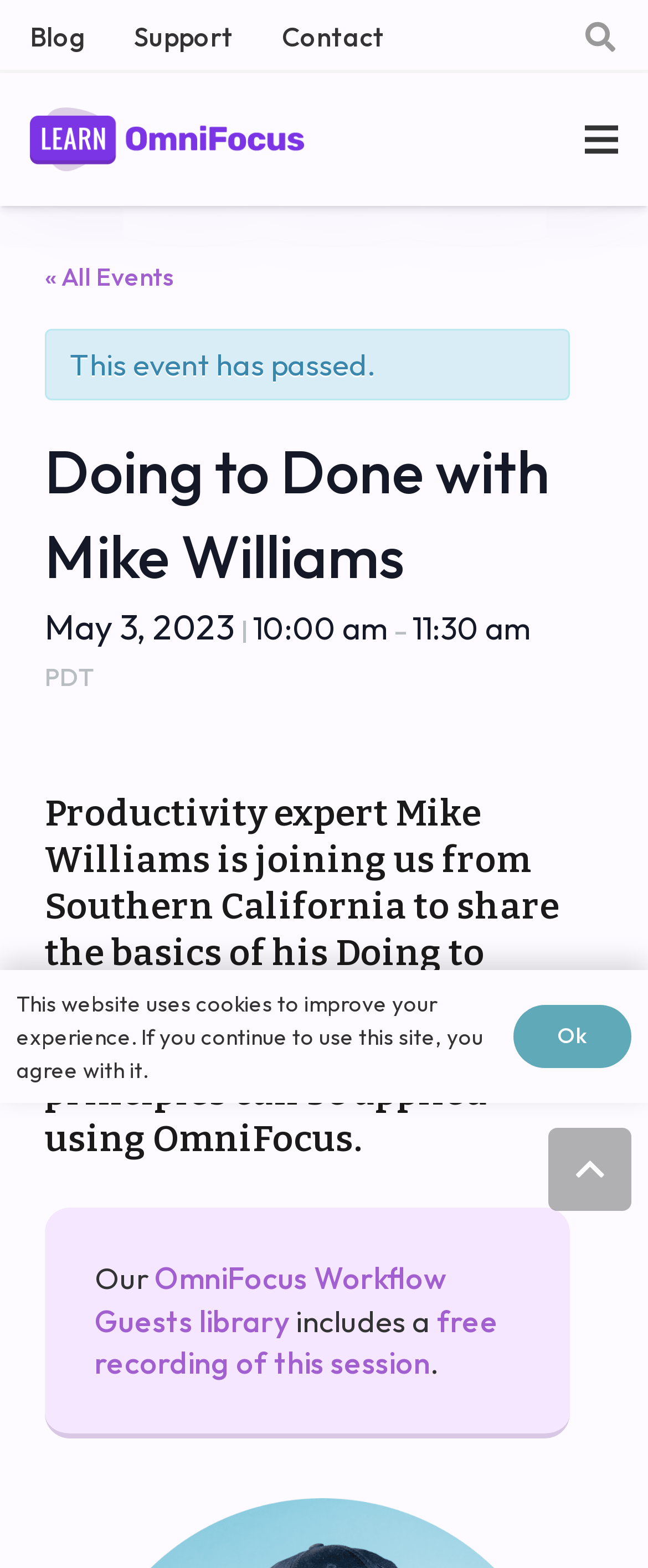What is the event date?
Please provide a comprehensive answer based on the visual information in the image.

I found the event date by looking at the heading that says 'May 3, 2023 | 10:00 am – 11:30 am PDT', which indicates the date and time of the event.